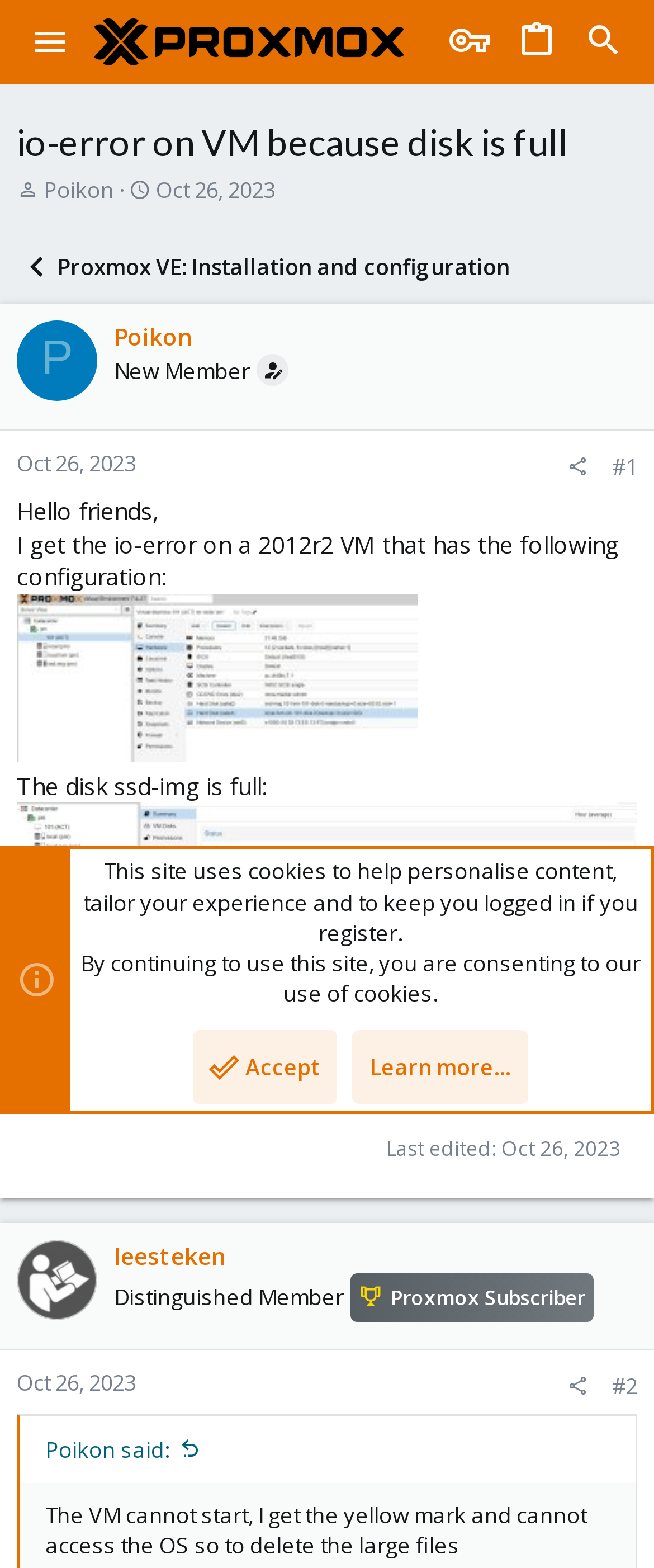Identify the bounding box coordinates of the element to click to follow this instruction: 'Click the 'Search' link'. Ensure the coordinates are four float values between 0 and 1, provided as [left, top, right, bottom].

[0.872, 0.004, 0.974, 0.049]